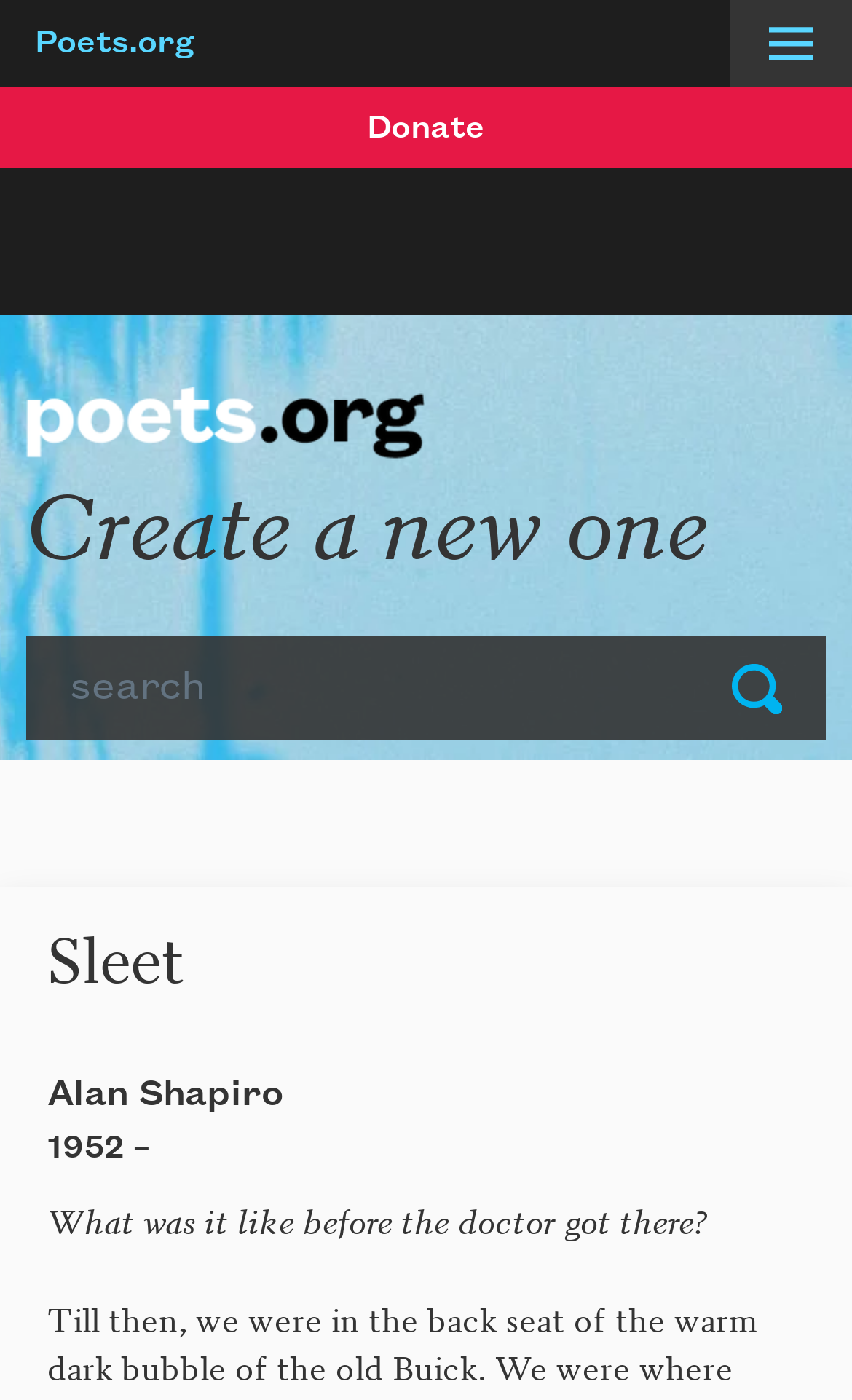Identify the coordinates of the bounding box for the element described below: "parent_node: Oradell Garage". Return the coordinates as four float numbers between 0 and 1: [left, top, right, bottom].

None